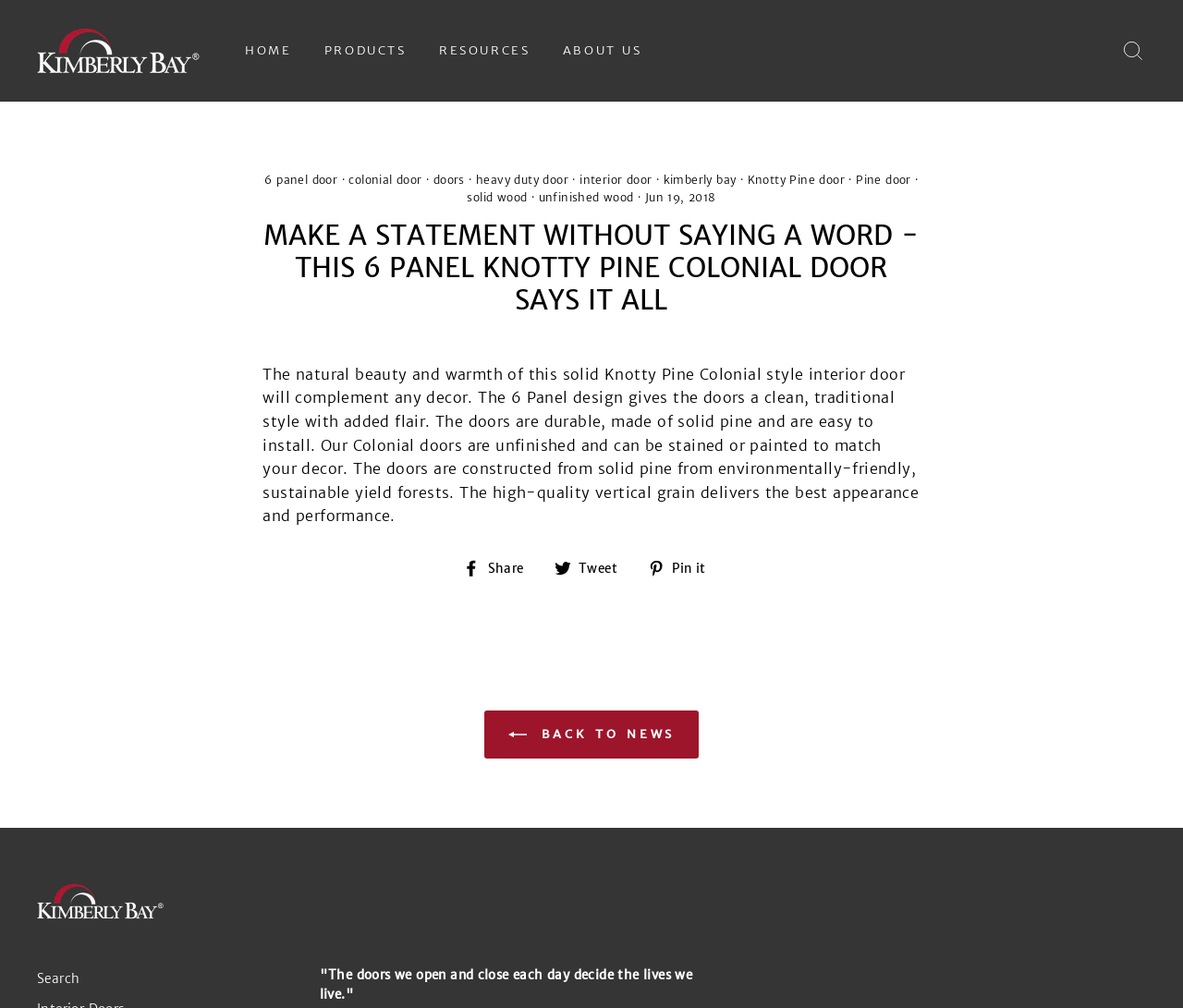Can the door be stained or painted?
Provide a comprehensive and detailed answer to the question.

The text description of the door mentions that the doors are 'unfinished and can be stained or painted to match your decor'. This implies that the door can be stained or painted.